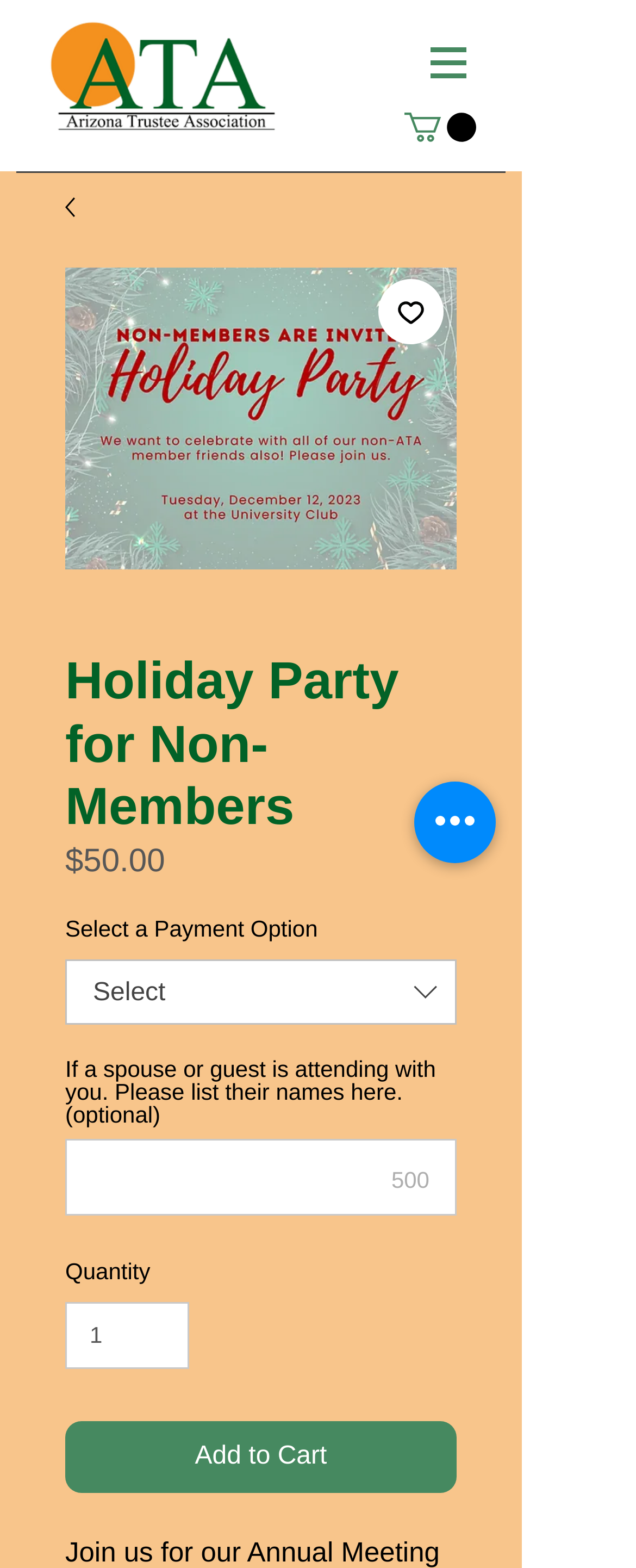What is the price of the holiday party?
We need a detailed and exhaustive answer to the question. Please elaborate.

I found the price of the holiday party by looking at the static text element that says '$50.00' which is located below the 'Holiday Party for Non-Members' heading.